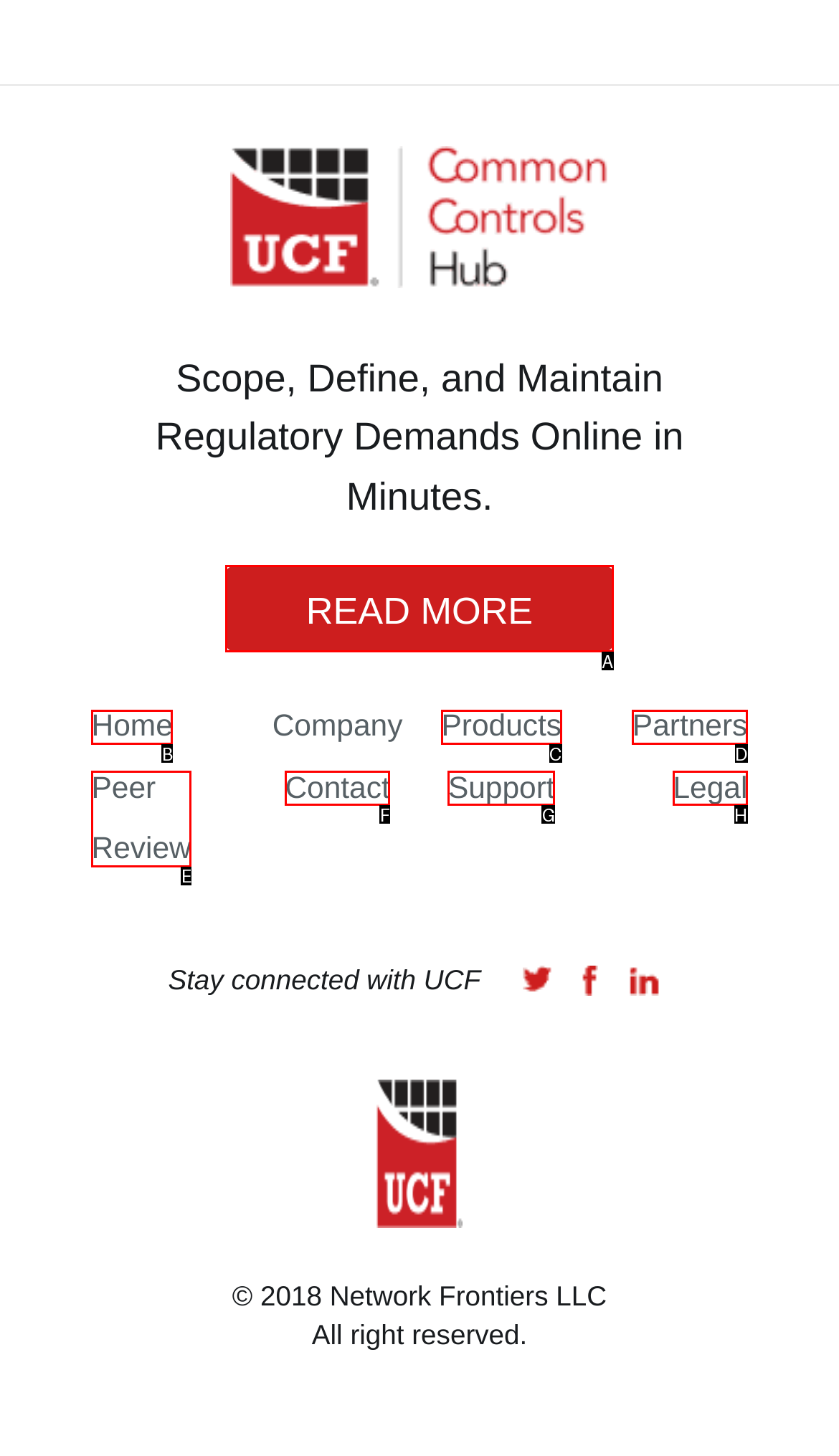Identify the correct HTML element to click to accomplish this task: Click the 'READ MORE' button
Respond with the letter corresponding to the correct choice.

A